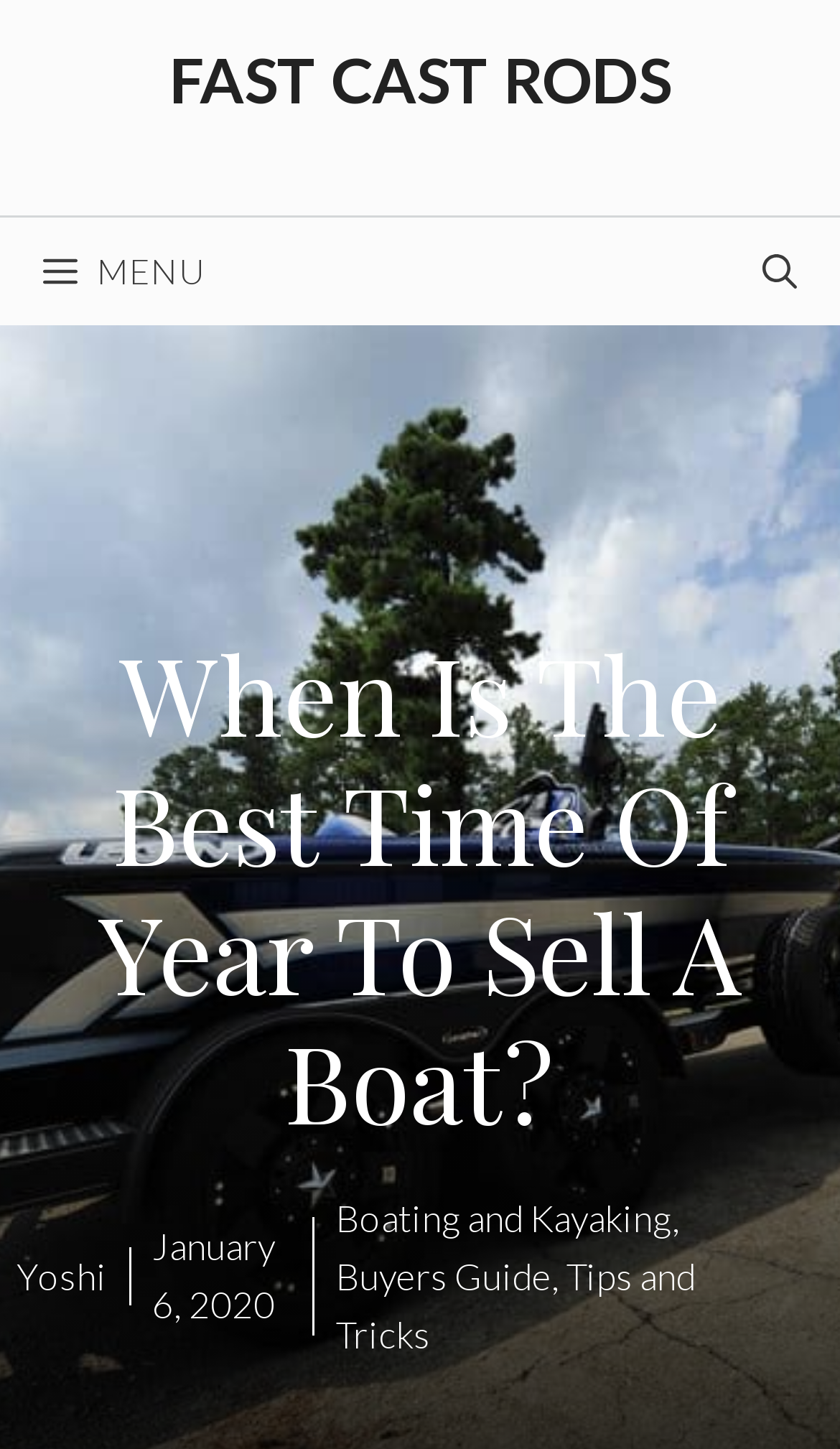From the screenshot, find the bounding box of the UI element matching this description: "Audible". Supply the bounding box coordinates in the form [left, top, right, bottom], each a float between 0 and 1.

None